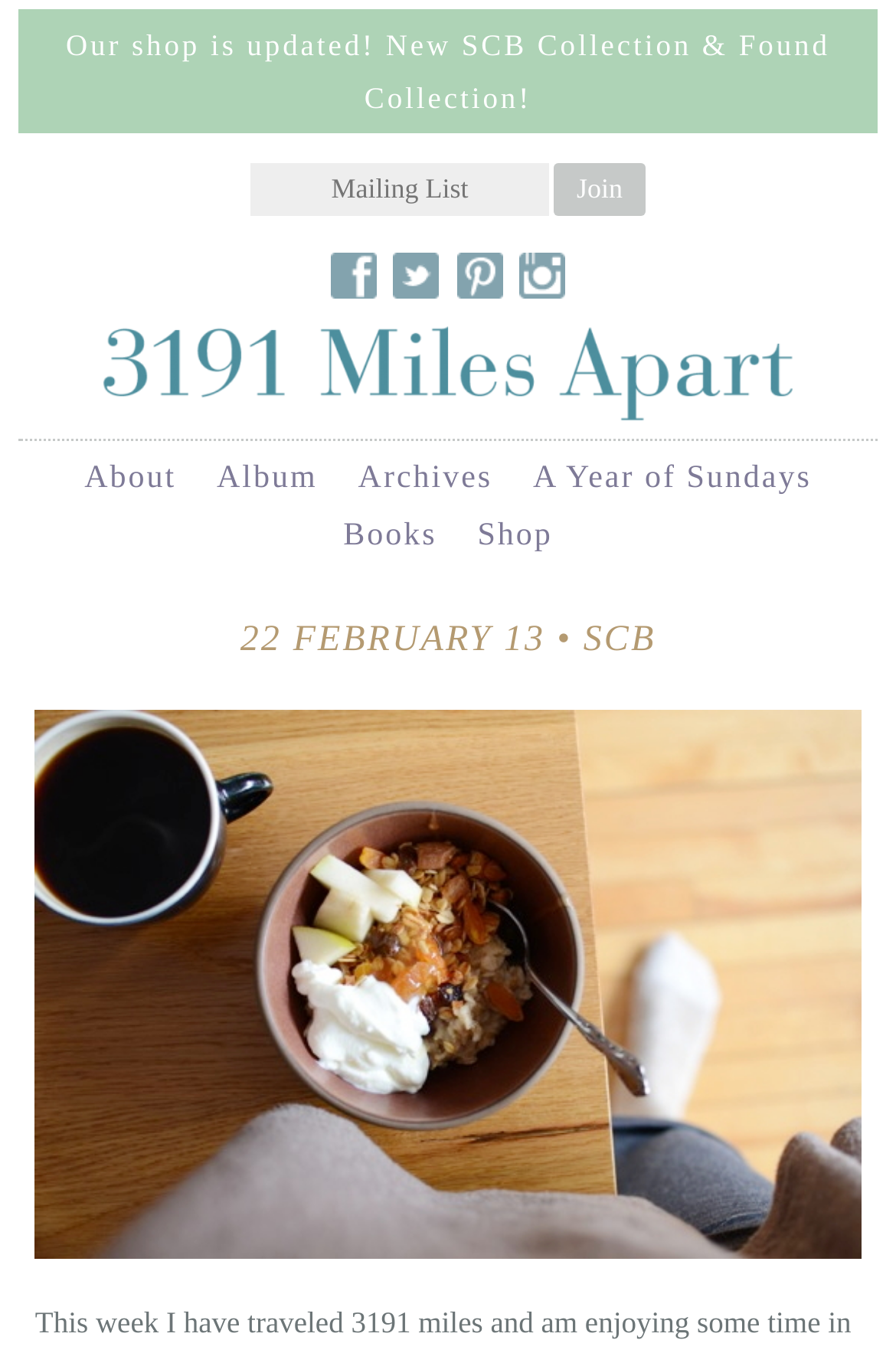Highlight the bounding box coordinates of the element you need to click to perform the following instruction: "Click on the 'Join' button."

[0.618, 0.121, 0.72, 0.16]